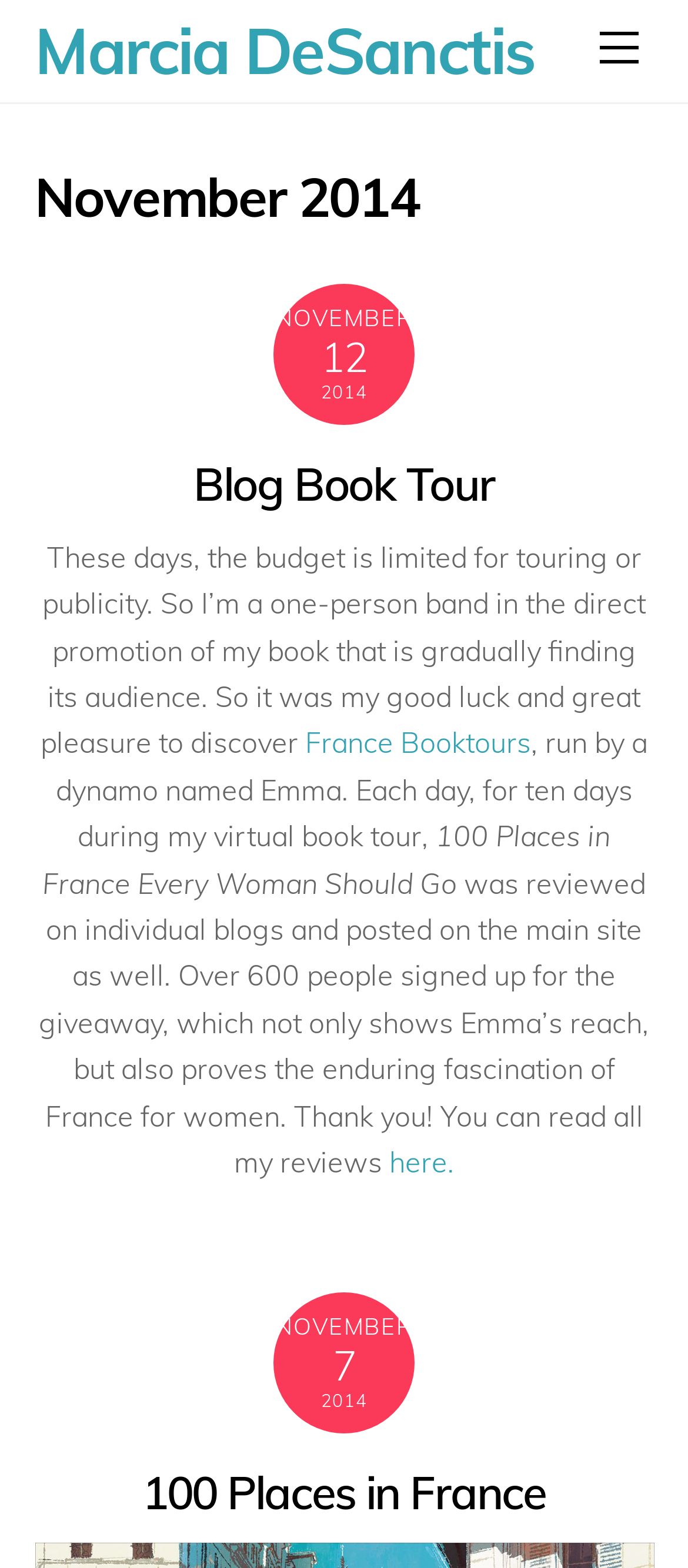Give a detailed account of the webpage, highlighting key information.

This webpage appears to be a personal blog or author's website, specifically showcasing the author Marcia DeSanctis' work. At the top, there are two links: "Menu" on the right and "Marcia DeSanctis" on the left. Below these links, the main content area is divided into sections.

The first section is headed by "November 2014" and contains an article with a timestamp of November 12, 2014. The article discusses the author's experience with a virtual book tour, specifically mentioning "Blog Book Tour" and "France Booktours" run by Emma. The text describes the tour's success, with over 600 people signing up for a giveaway.

Below this section, there is another timestamp of November 7, 2014. This section appears to be a continuation of the author's blog, with a heading "100 Places in France" and a link to the same title. The text in this section is not provided, but it likely continues the author's discussion of their book.

Throughout the webpage, there are several links and headings that provide a clear structure to the content. The overall layout is easy to follow, with each section clearly defined and separated from the others.